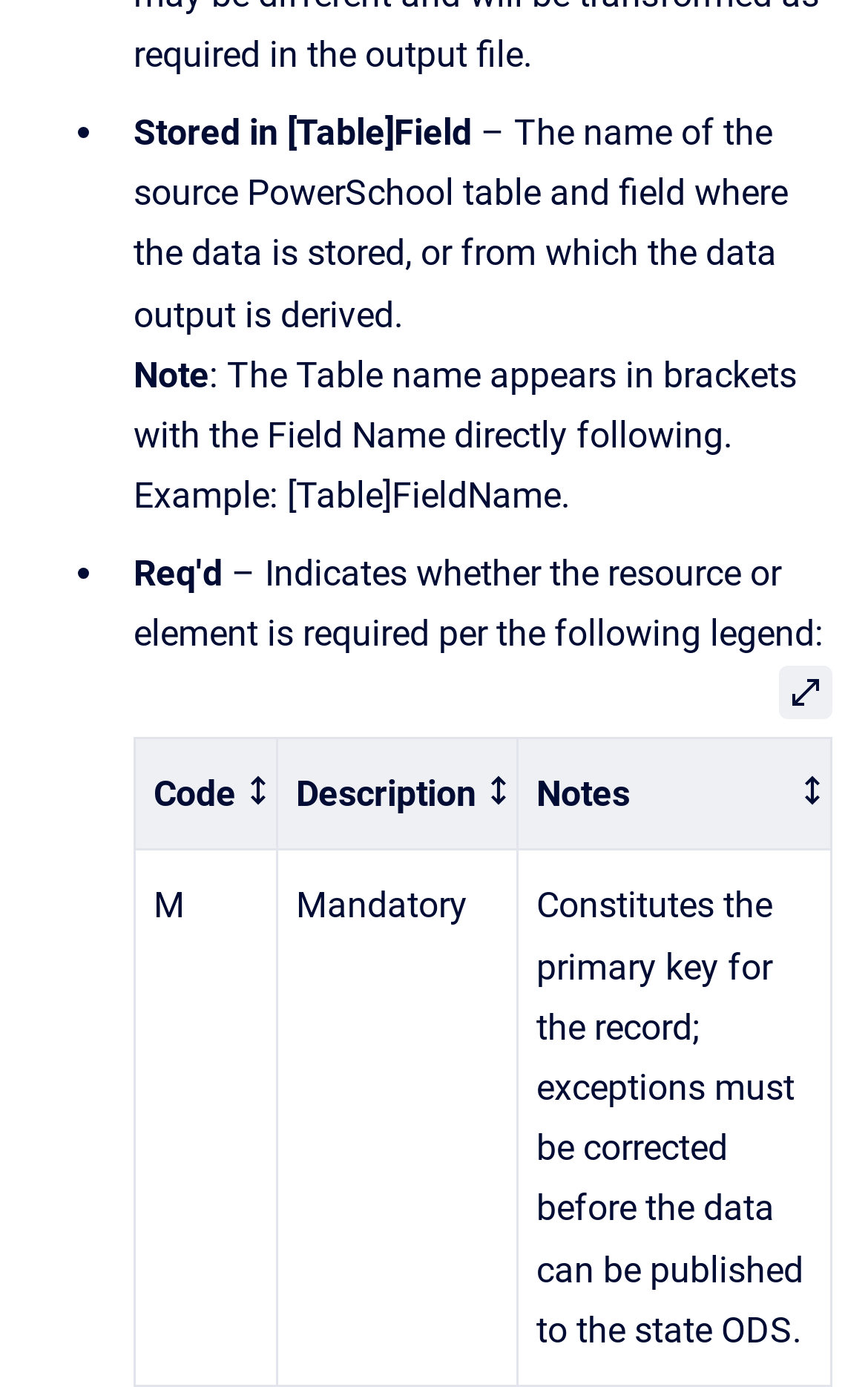Refer to the element description Notes and identify the corresponding bounding box in the screenshot. Format the coordinates as (top-left x, top-left y, bottom-right x, bottom-right y) with values in the range of 0 to 1.

[0.596, 0.532, 0.958, 0.613]